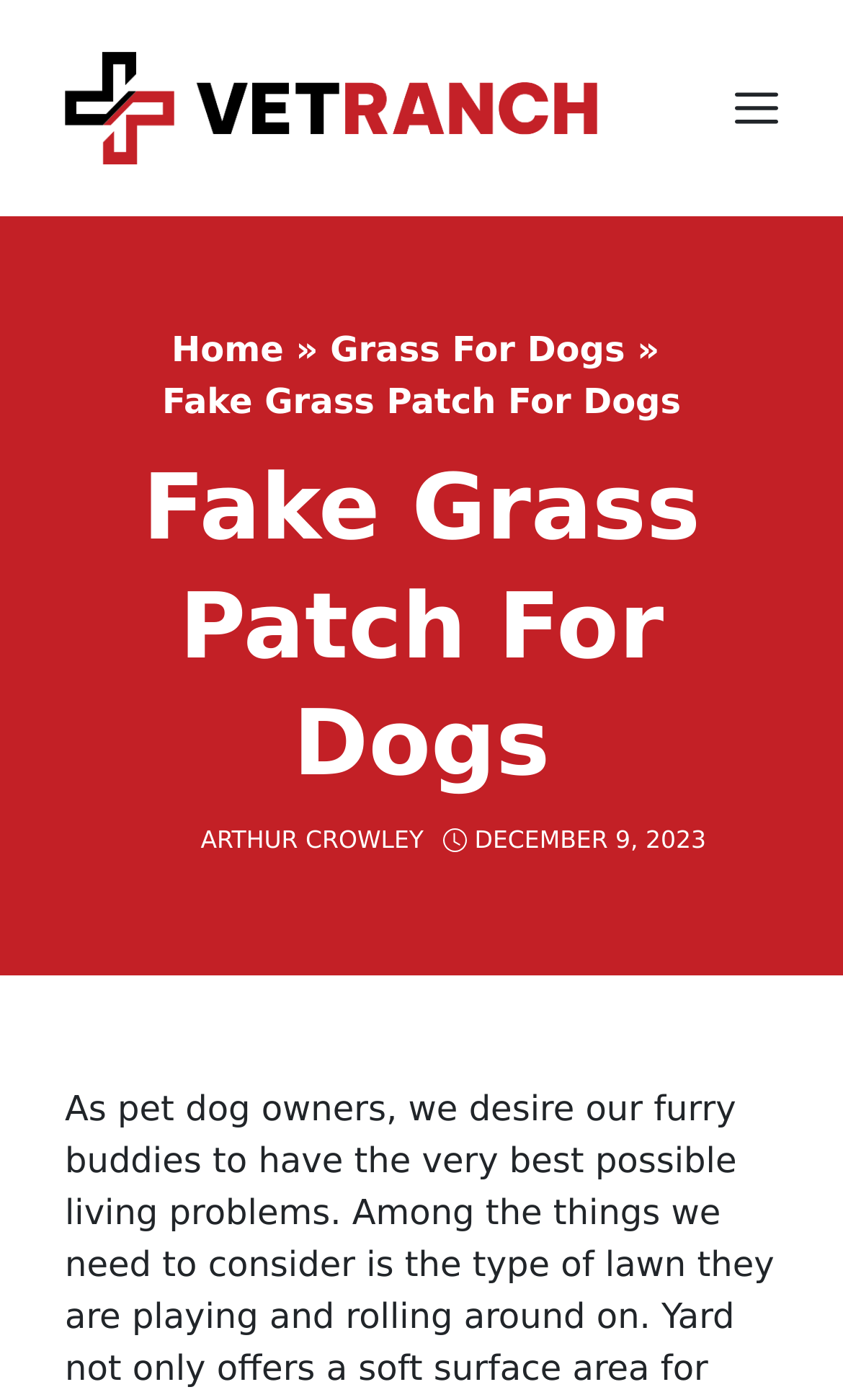When was the article published?
Please utilize the information in the image to give a detailed response to the question.

The publication date of the article can be determined by looking at the time element with the text 'DECEMBER 9, 2023', which is located below the author's name.